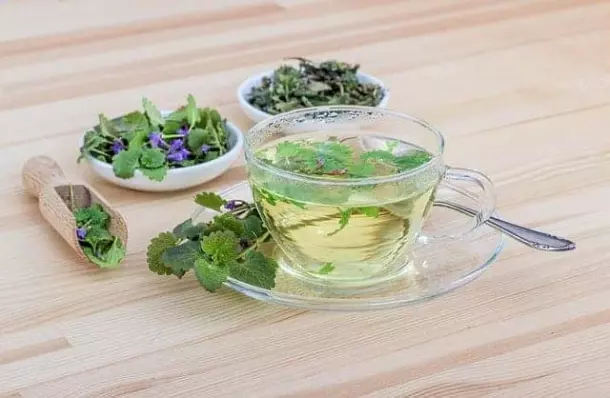What is the purpose of the wooden scoop?
Please give a detailed answer to the question using the information shown in the image.

The wooden scoop rests beside the cup, suggesting the preparation of the tea from the natural ingredients, implying that the scoop is used to measure or mix the herbs to prepare the tea.